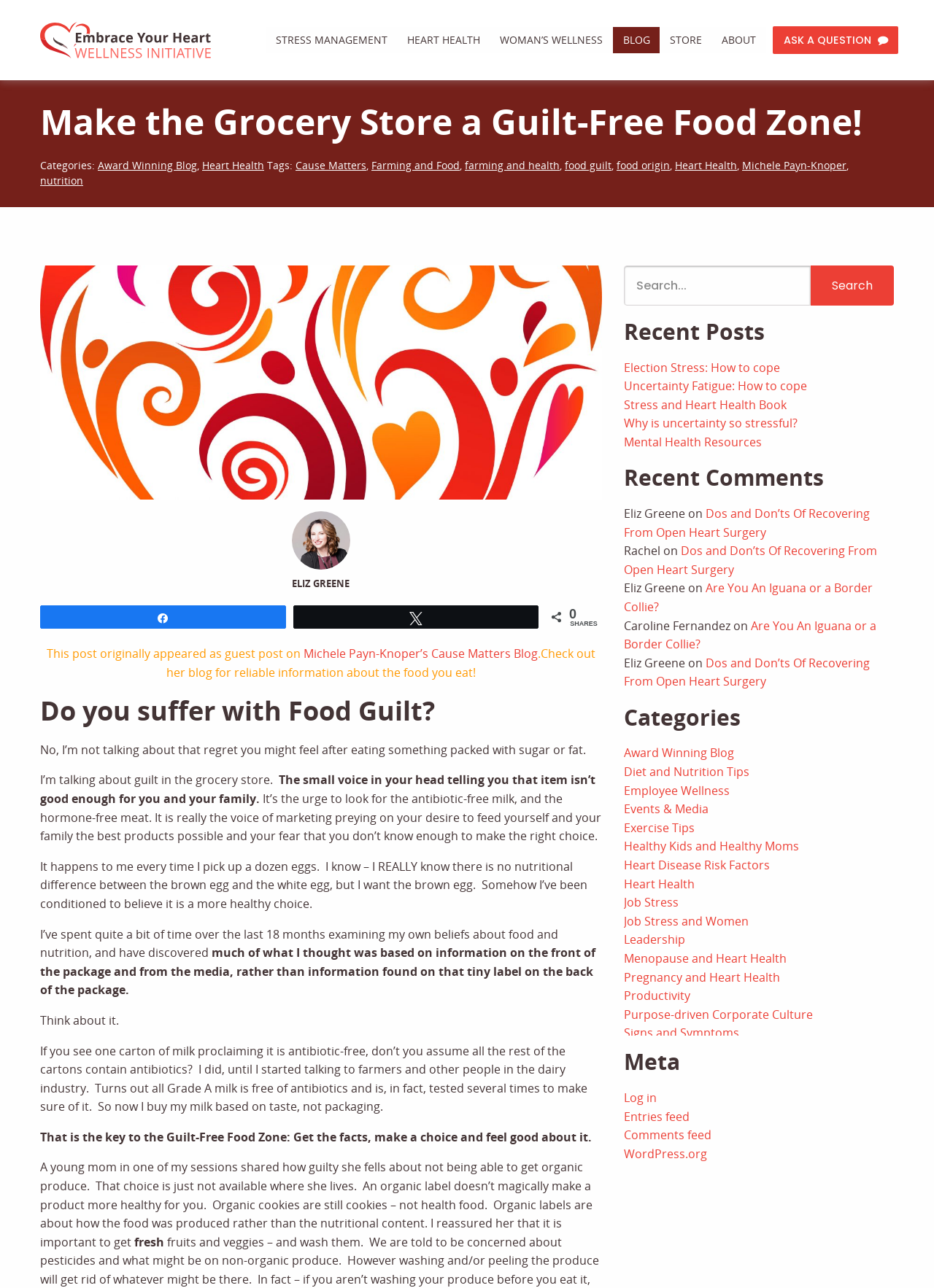Find the bounding box coordinates for the area that must be clicked to perform this action: "Change country".

None